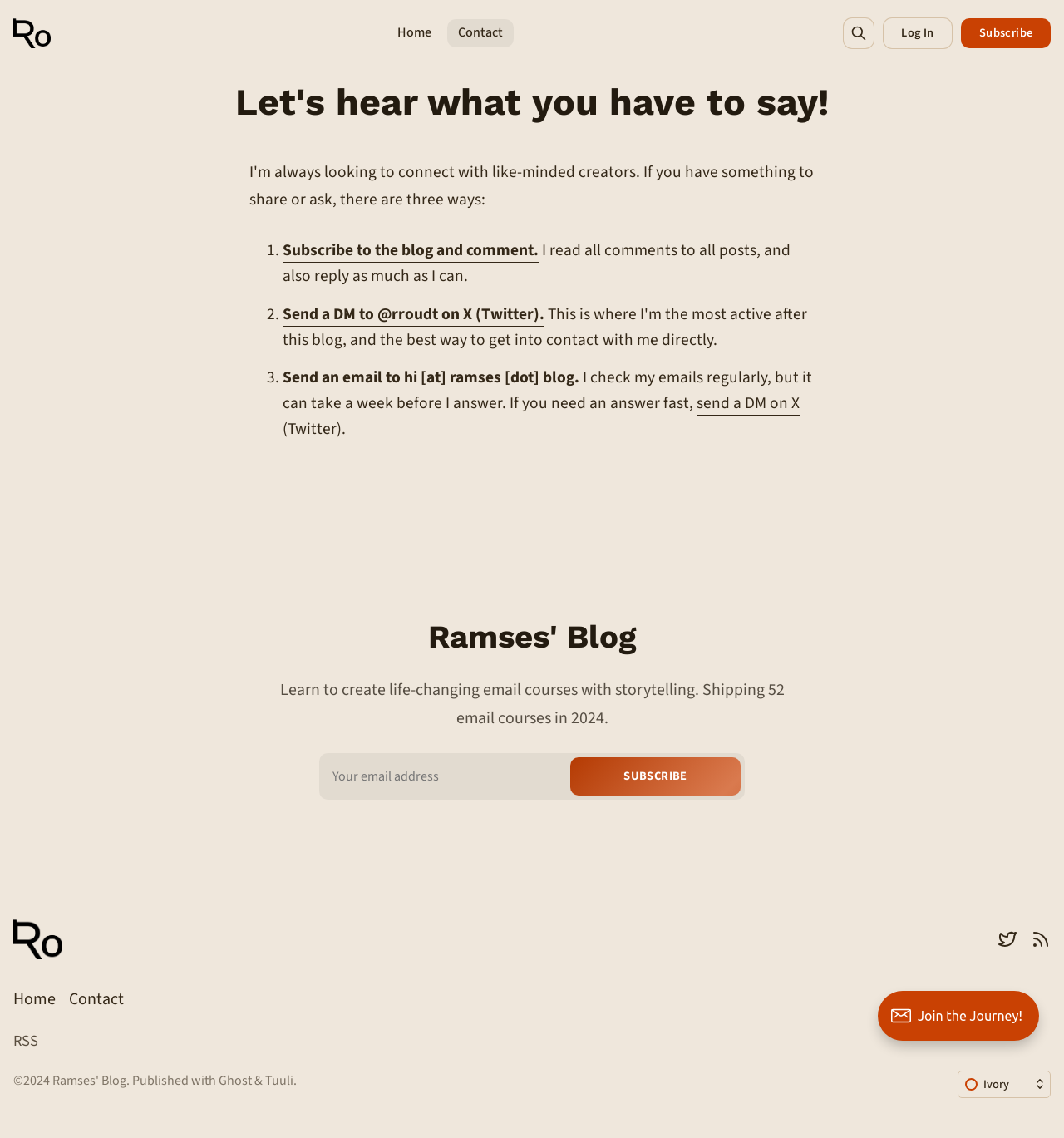Please determine the bounding box coordinates of the section I need to click to accomplish this instruction: "Search for something".

[0.793, 0.016, 0.821, 0.042]